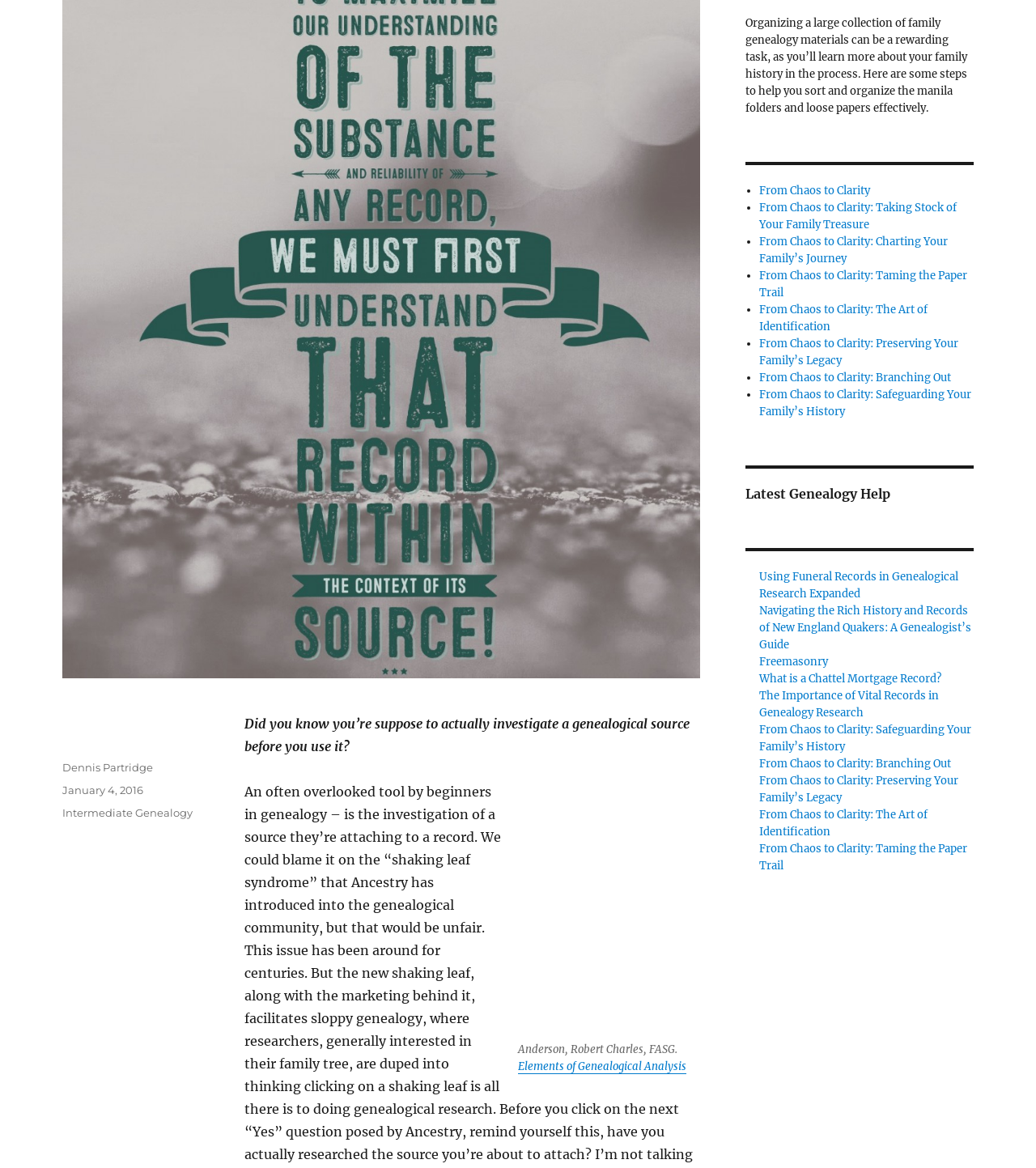Predict the bounding box coordinates of the area that should be clicked to accomplish the following instruction: "Learn about 'Elements of Genealogical Analysis'". The bounding box coordinates should consist of four float numbers between 0 and 1, i.e., [left, top, right, bottom].

[0.5, 0.907, 0.663, 0.919]